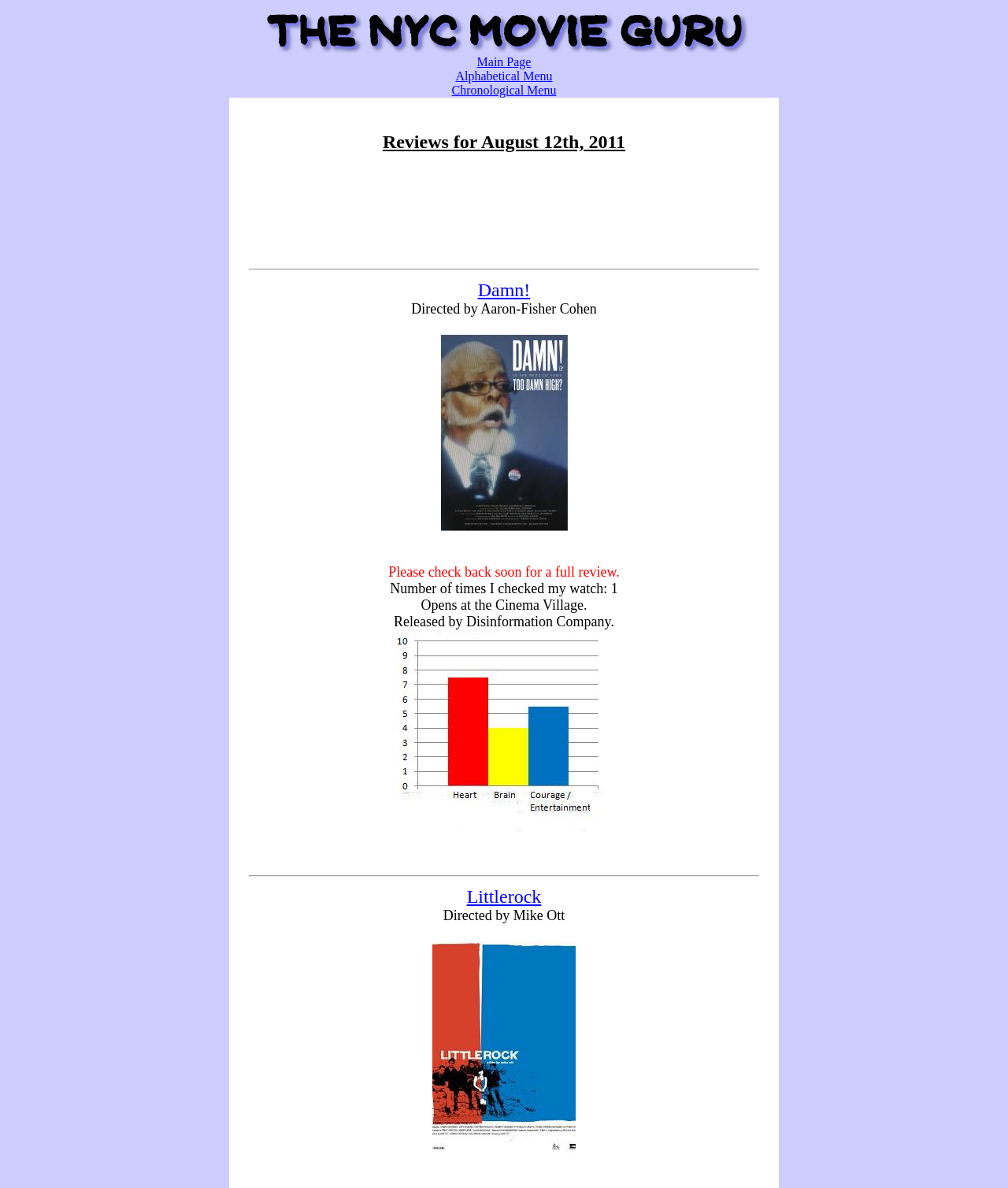How many times did the reviewer check their watch during 'Damn!'?
Answer the question with just one word or phrase using the image.

1